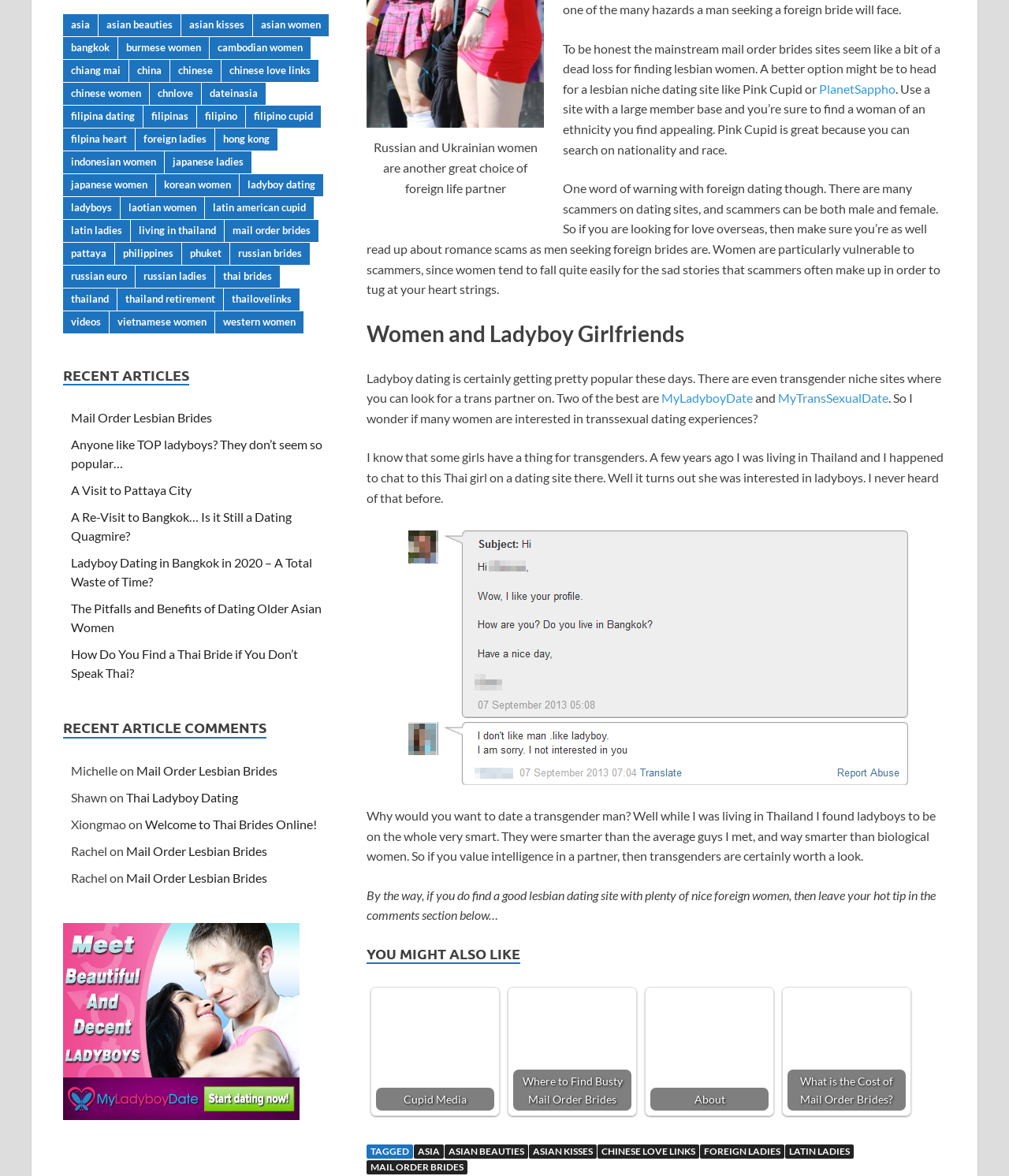Could you indicate the bounding box coordinates of the region to click in order to complete this instruction: "Explore the link to MyLadyboyDate".

[0.655, 0.332, 0.746, 0.345]